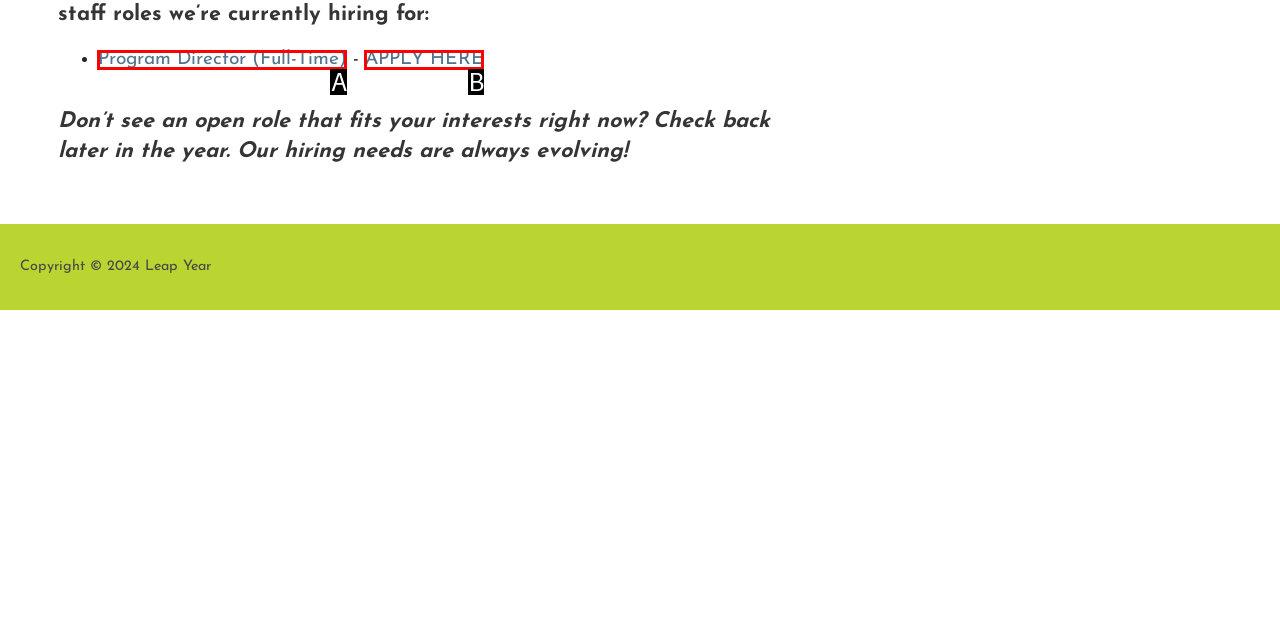Identify the letter of the UI element that corresponds to: APPLY HERE
Respond with the letter of the option directly.

B